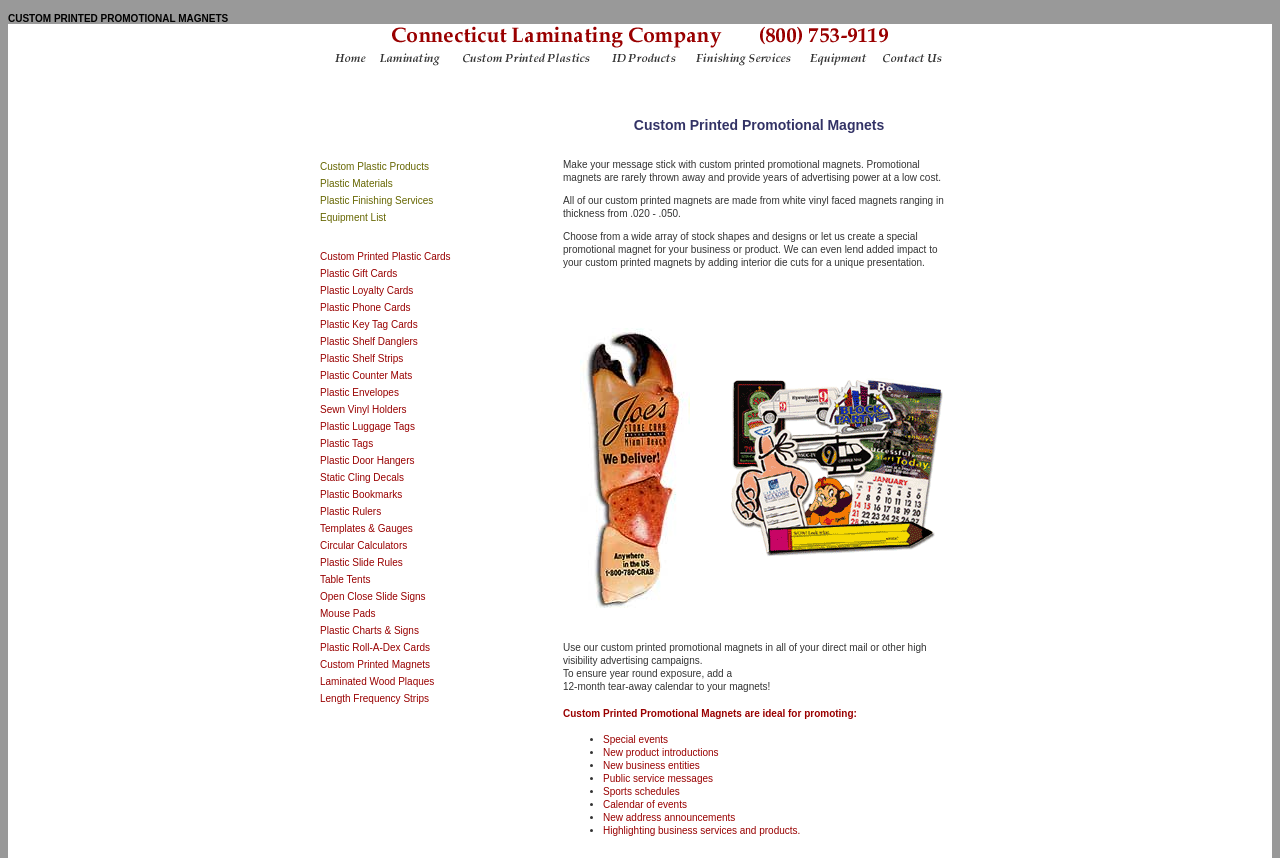Pinpoint the bounding box coordinates of the element to be clicked to execute the instruction: "Click on Custom Printed Plastic Cards".

[0.25, 0.293, 0.352, 0.306]